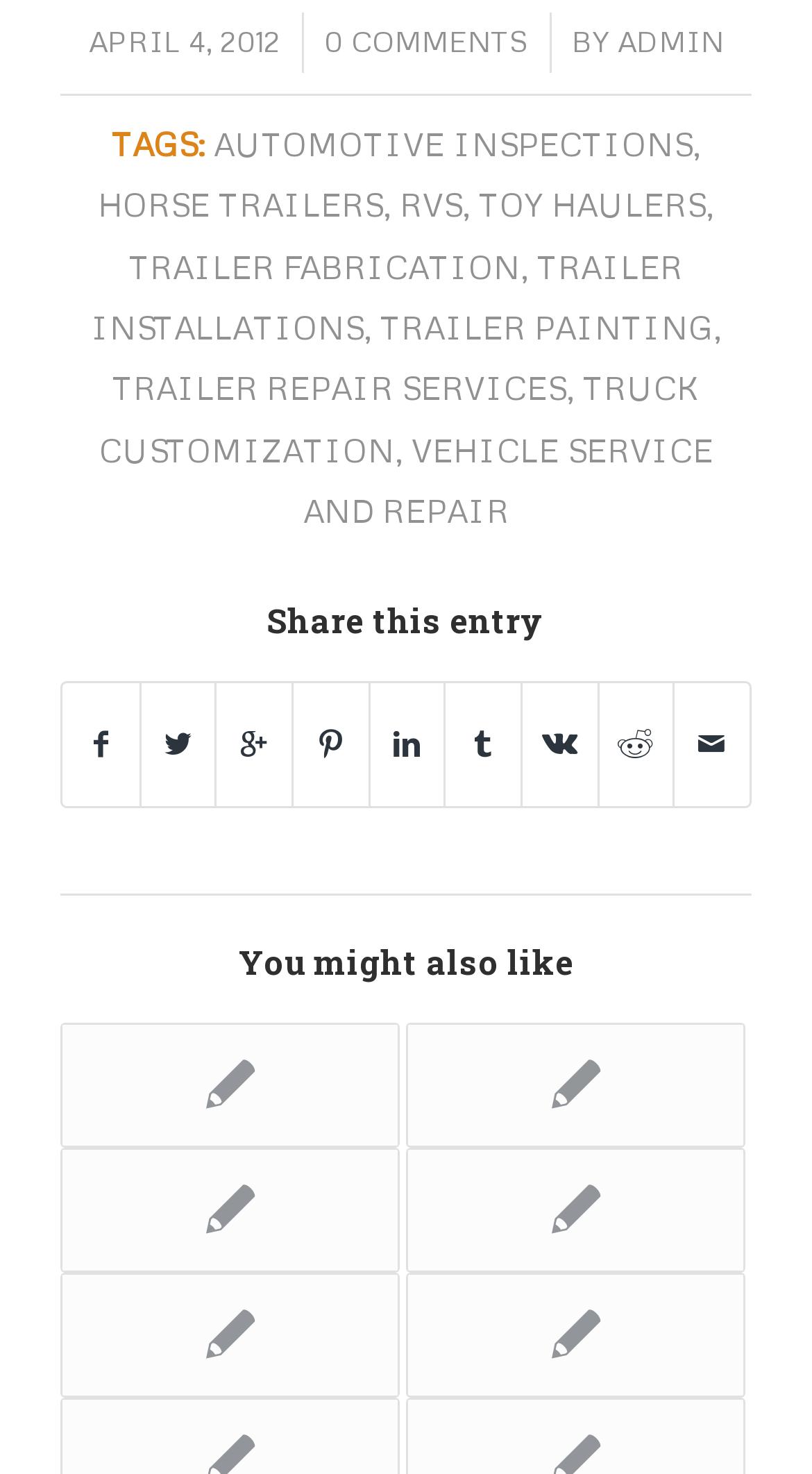Can you find the bounding box coordinates for the element to click on to achieve the instruction: "browse December 2021"?

None